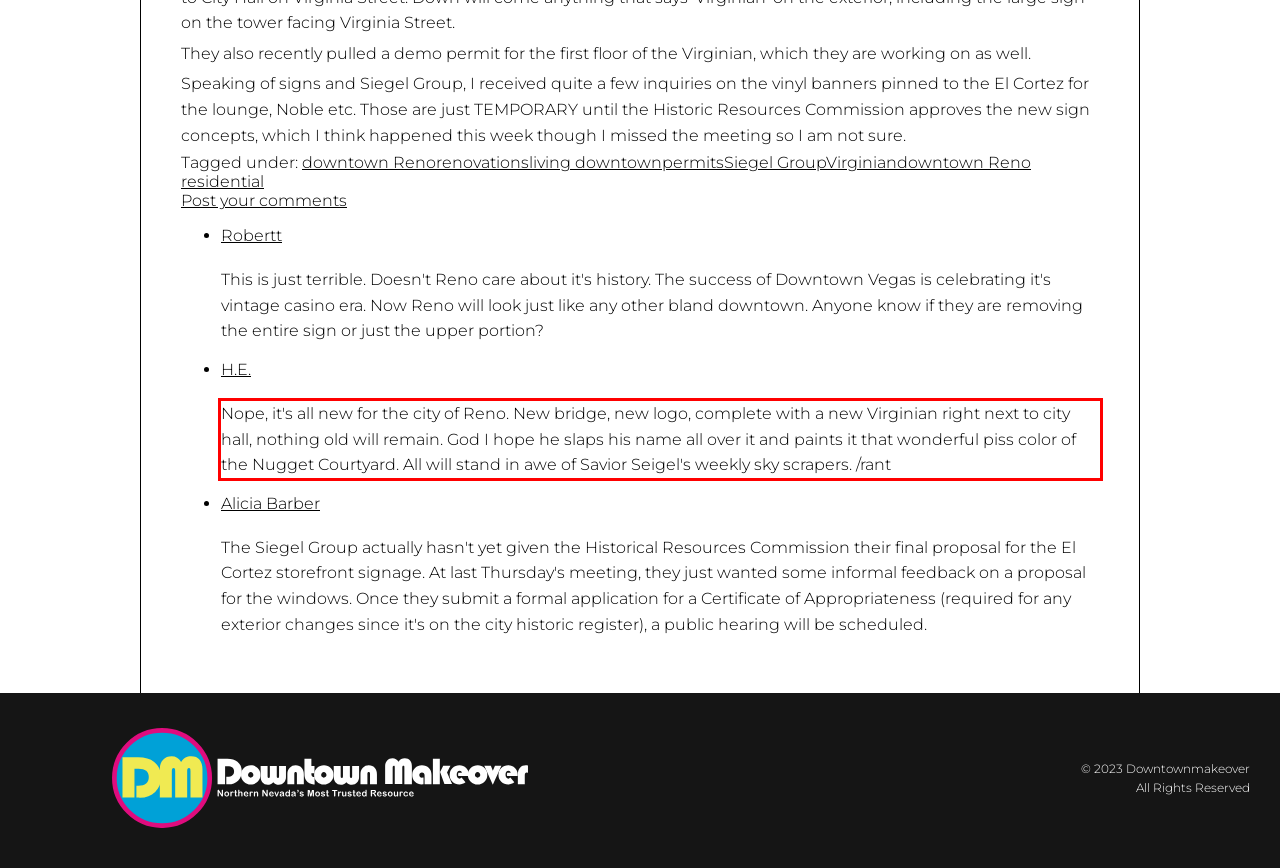Identify the text inside the red bounding box in the provided webpage screenshot and transcribe it.

Nope, it's all new for the city of Reno. New bridge, new logo, complete with a new Virginian right next to city hall, nothing old will remain. God I hope he slaps his name all over it and paints it that wonderful piss color of the Nugget Courtyard. All will stand in awe of Savior Seigel's weekly sky scrapers. /rant